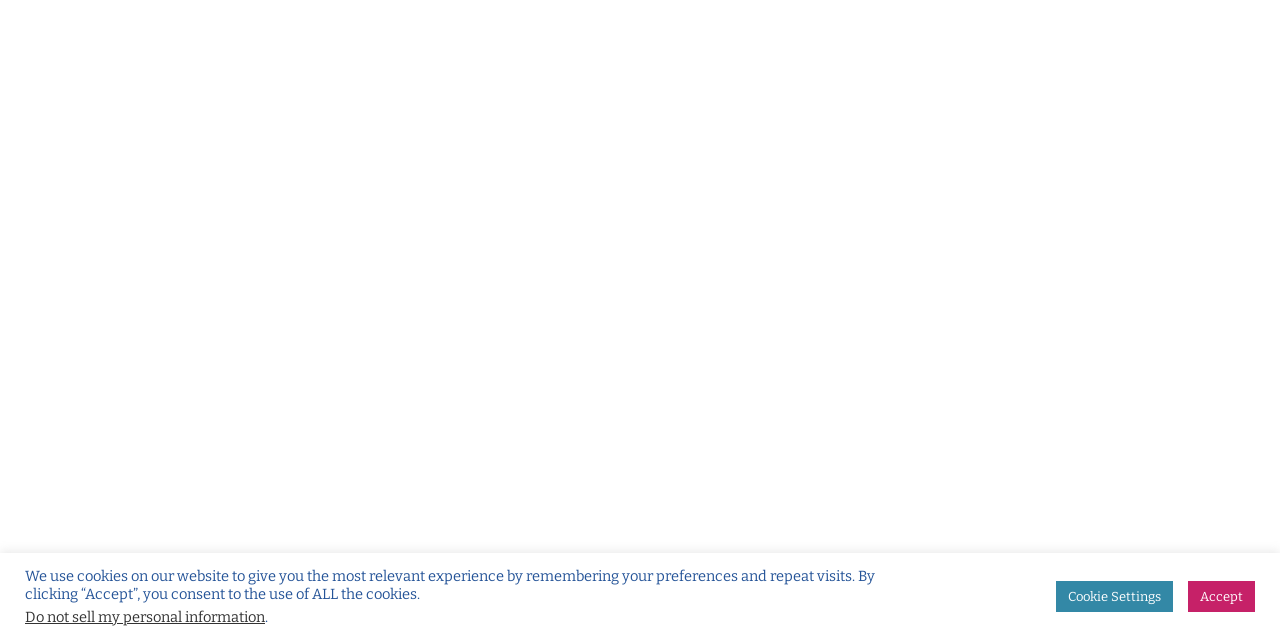Using the provided description Cookie Settings, find the bounding box coordinates for the UI element. Provide the coordinates in (top-left x, top-left y, bottom-right x, bottom-right y) format, ensuring all values are between 0 and 1.

[0.825, 0.908, 0.916, 0.956]